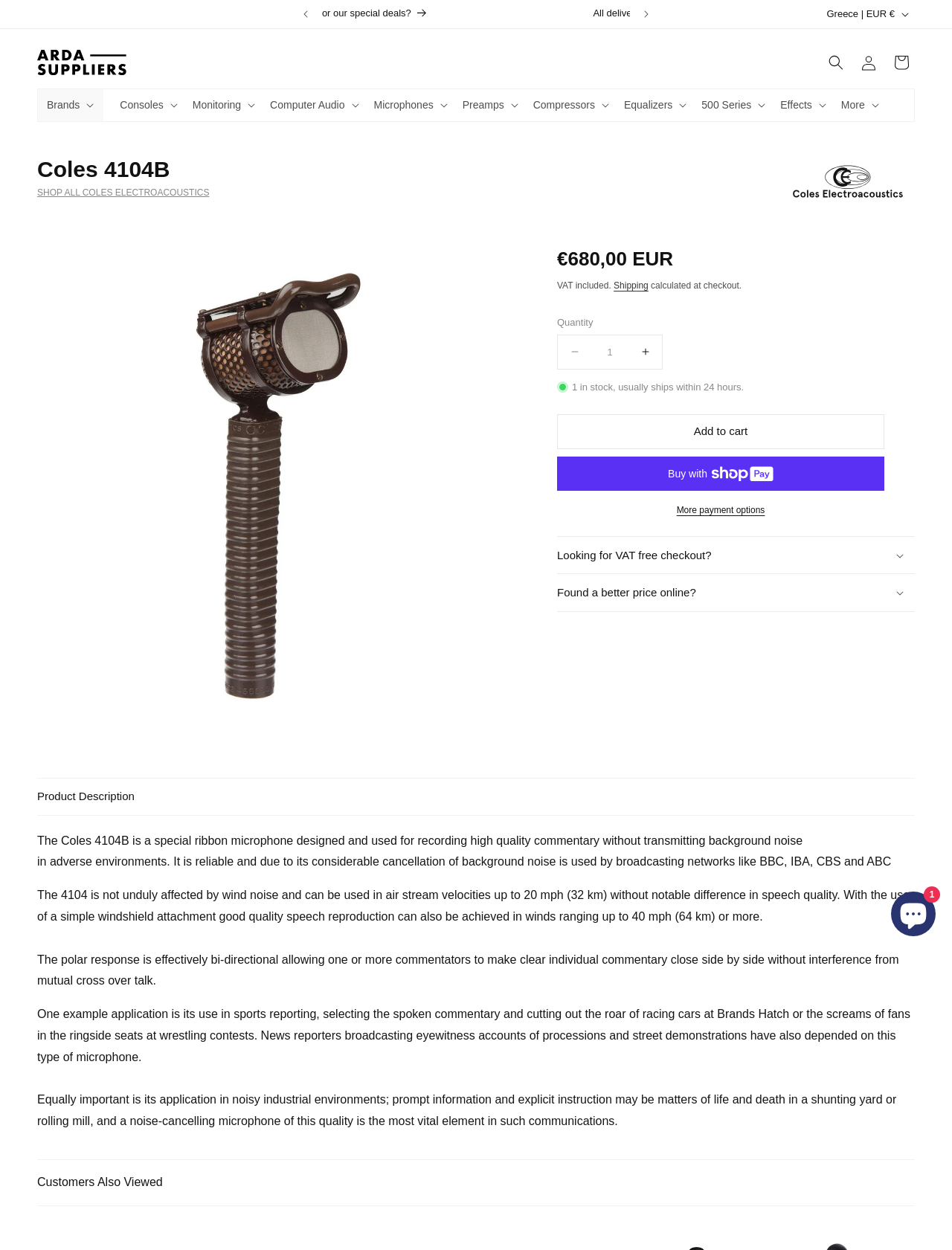From the details in the image, provide a thorough response to the question: What is the name of the microphone?

The name of the microphone can be found in the heading 'Coles 4104B SHOP ALL COLES ELECTROACOUSTICS' and also in the image description 'Coles 4104B - Arda Suppliers'.